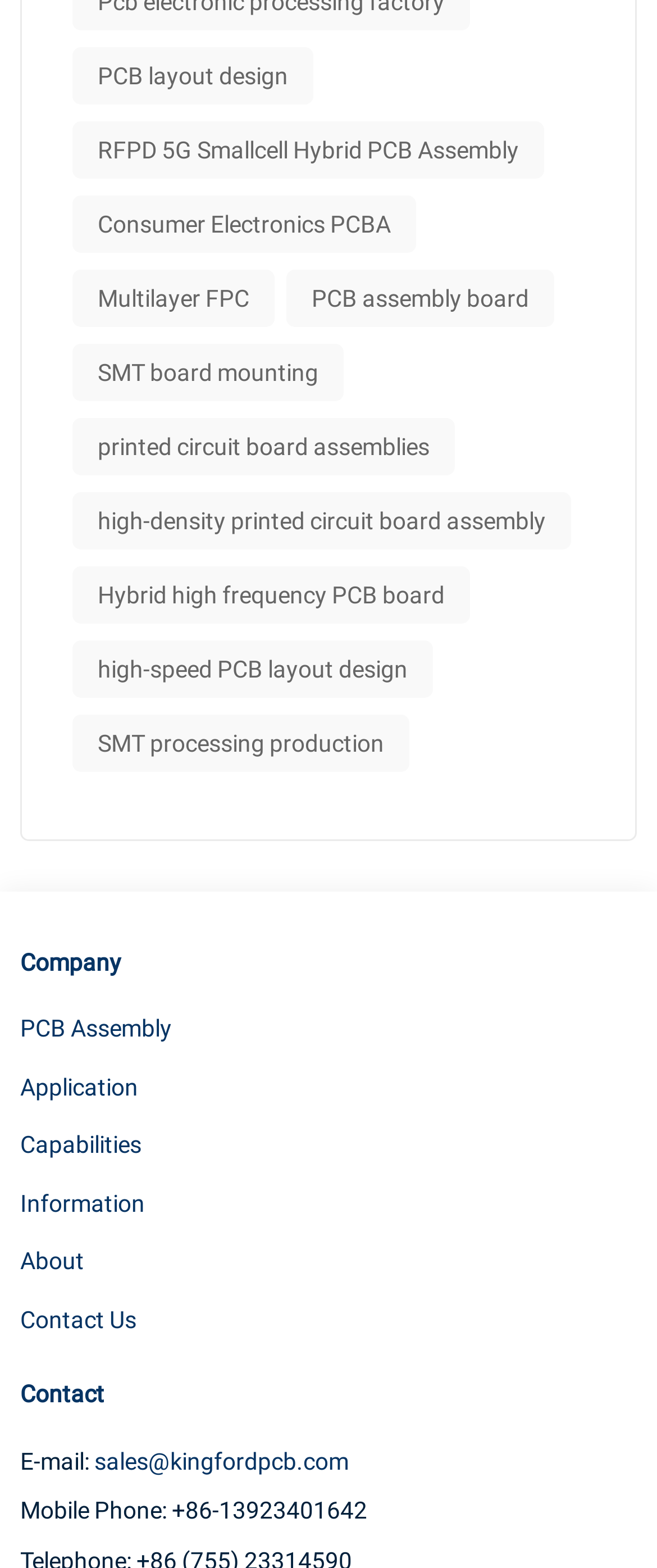What is the company's mobile phone number?
Could you please answer the question thoroughly and with as much detail as possible?

I found the mobile phone number by looking at the bottom of the webpage, where the contact information is typically located. I saw a 'StaticText' element with the label 'Mobile Phone:' and the phone number '+86-13923401642'.